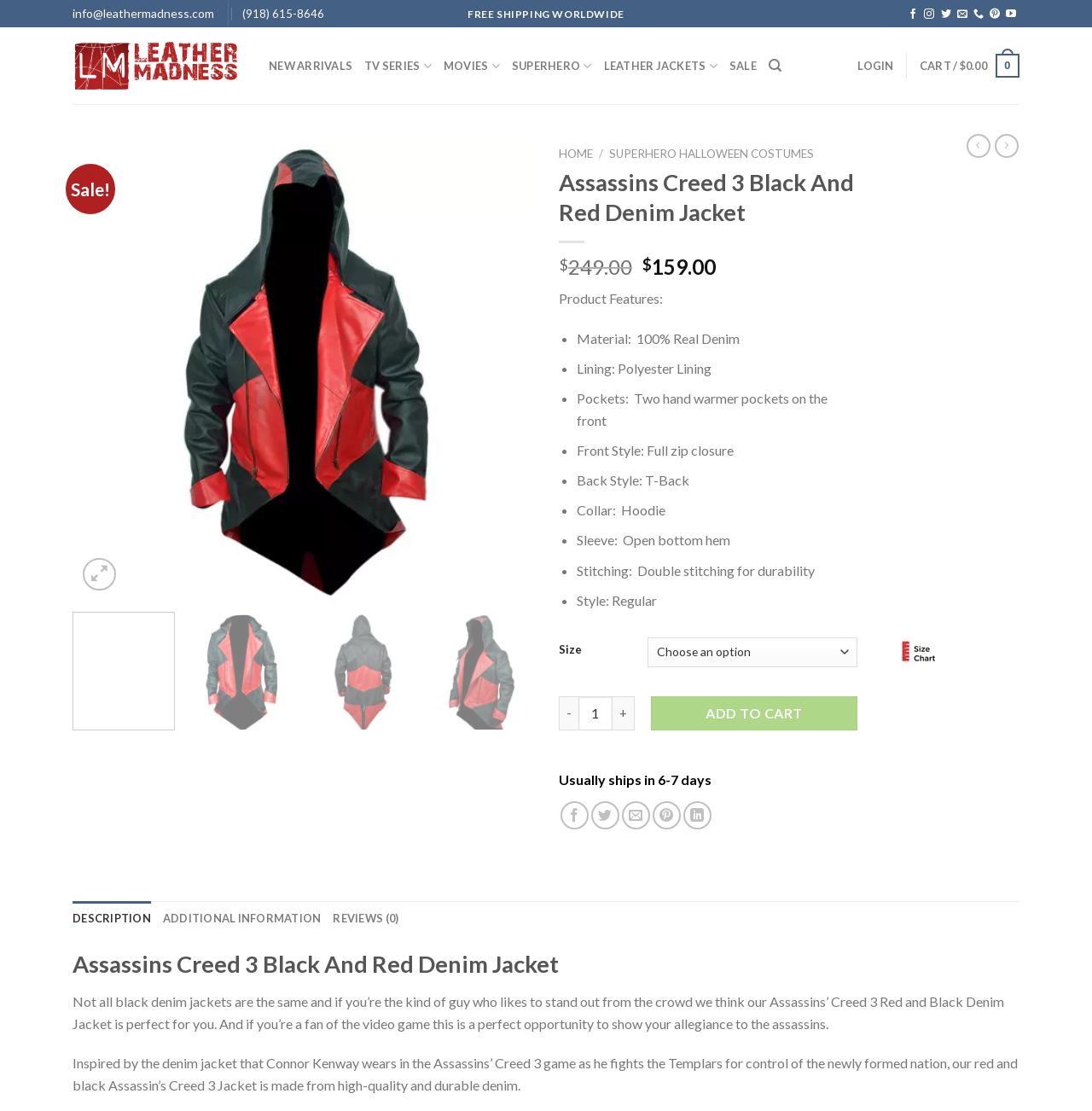Please specify the bounding box coordinates of the area that should be clicked to accomplish the following instruction: "Click on the 'NEW ARRIVALS' link". The coordinates should consist of four float numbers between 0 and 1, i.e., [left, top, right, bottom].

[0.246, 0.044, 0.323, 0.075]